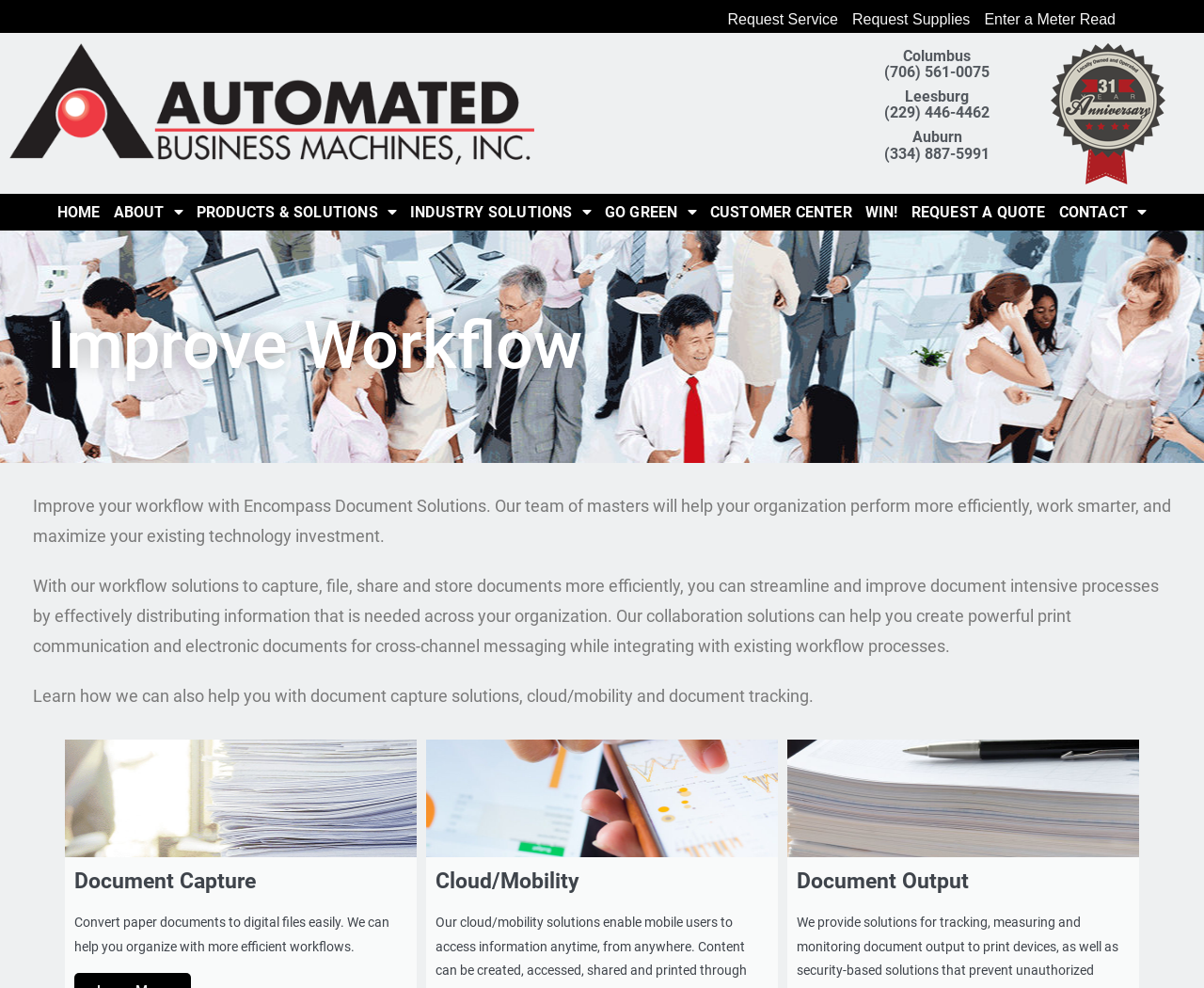What is the company's workflow solution?
Based on the image, provide a one-word or brief-phrase response.

Encompass Document Solutions